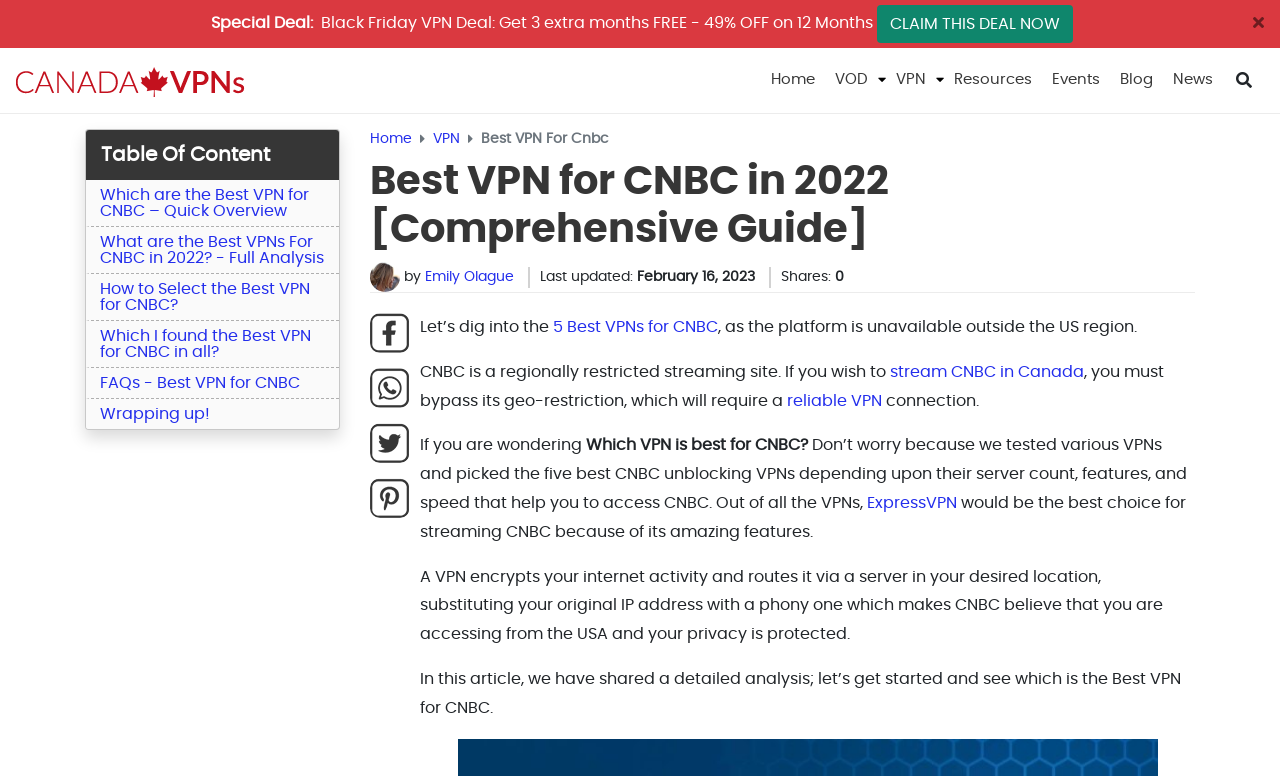How many best VPNs for CNBC are mentioned in the article?
Based on the image, provide a one-word or brief-phrase response.

5